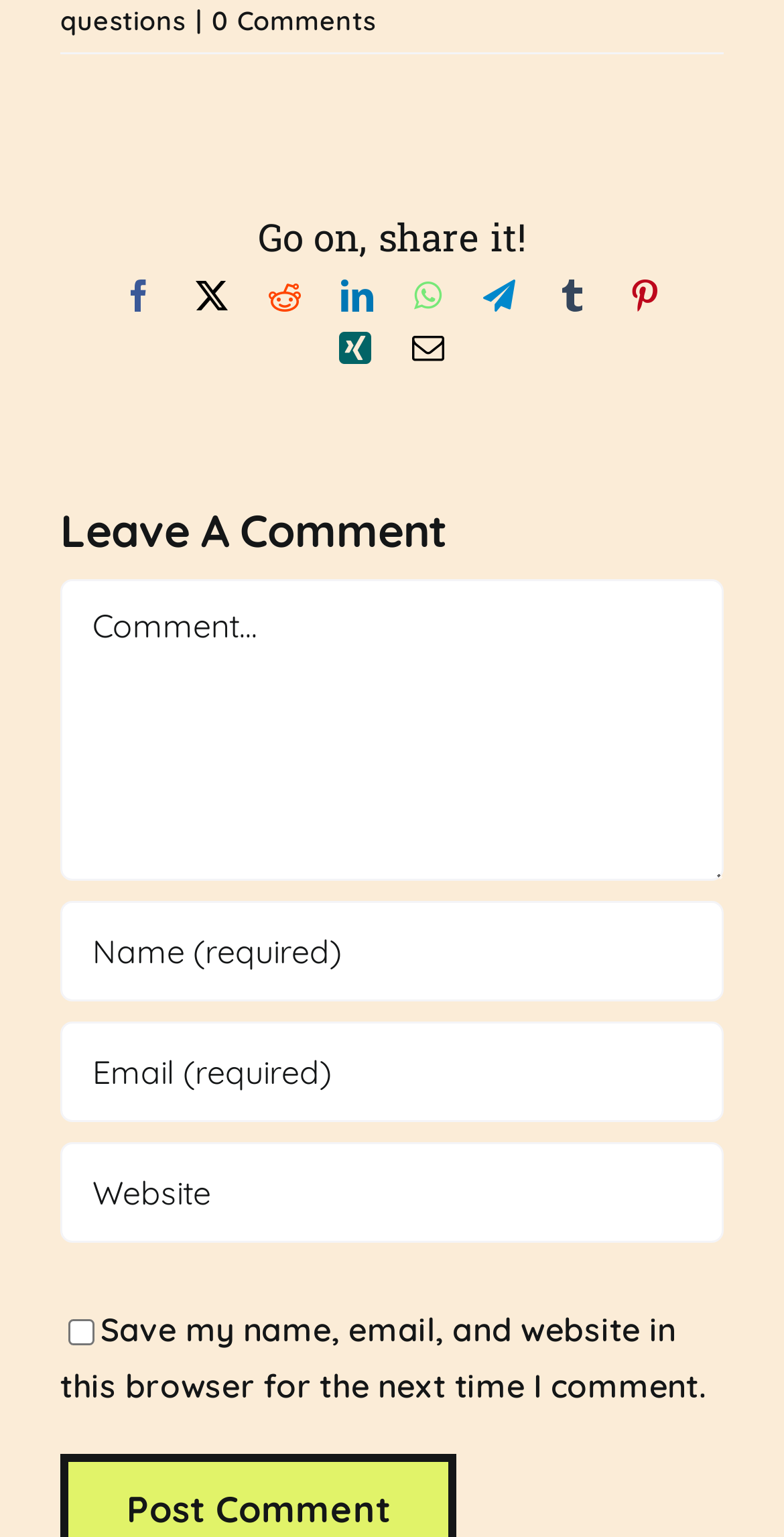What is the purpose of the checkbox?
Refer to the screenshot and deliver a thorough answer to the question presented.

The checkbox is labeled 'Save my name, email, and website in this browser for the next time I comment.' This suggests that its purpose is to save the commenter's information for future comments.